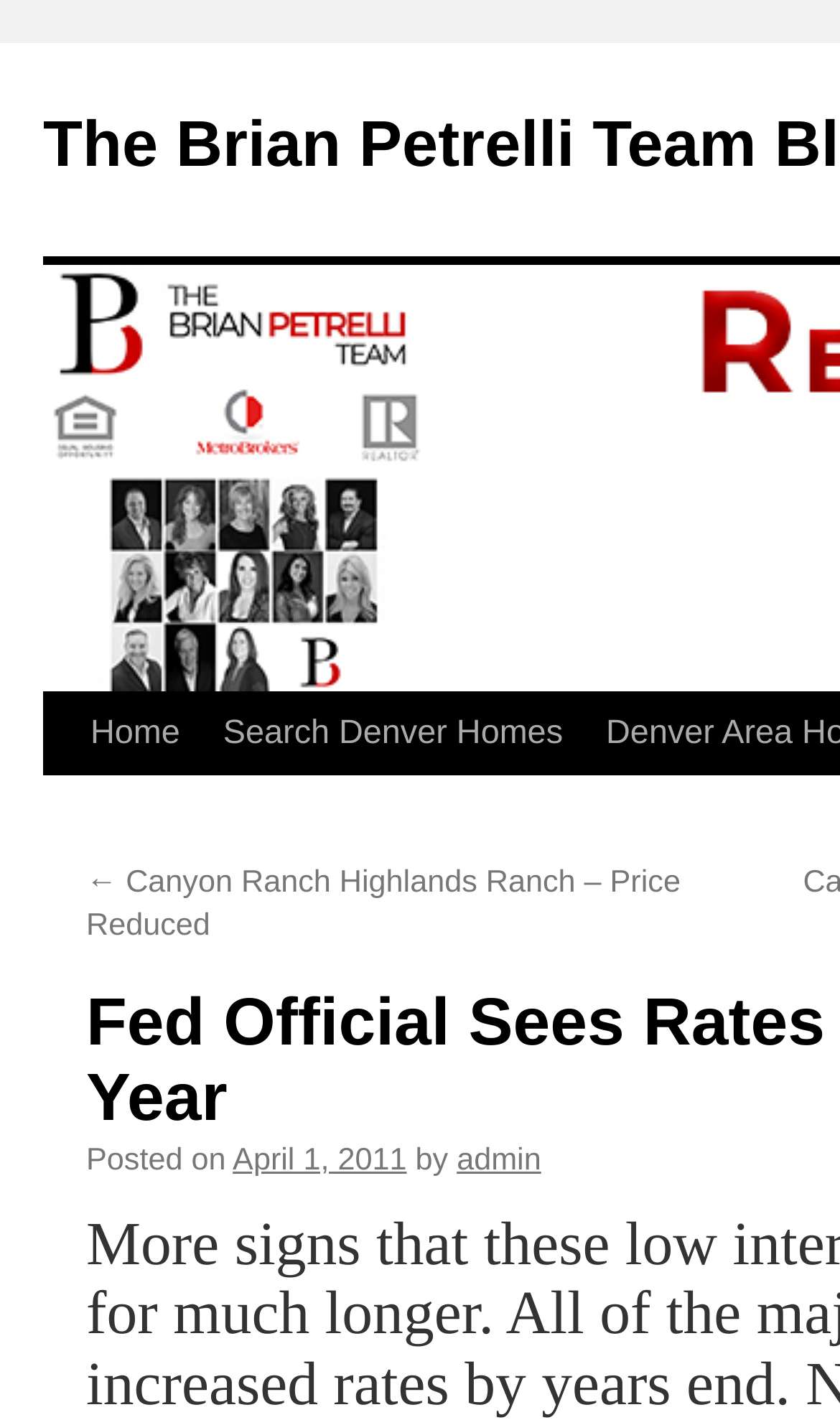Please identify the bounding box coordinates of the area I need to click to accomplish the following instruction: "View previous post".

[0.103, 0.61, 0.81, 0.665]